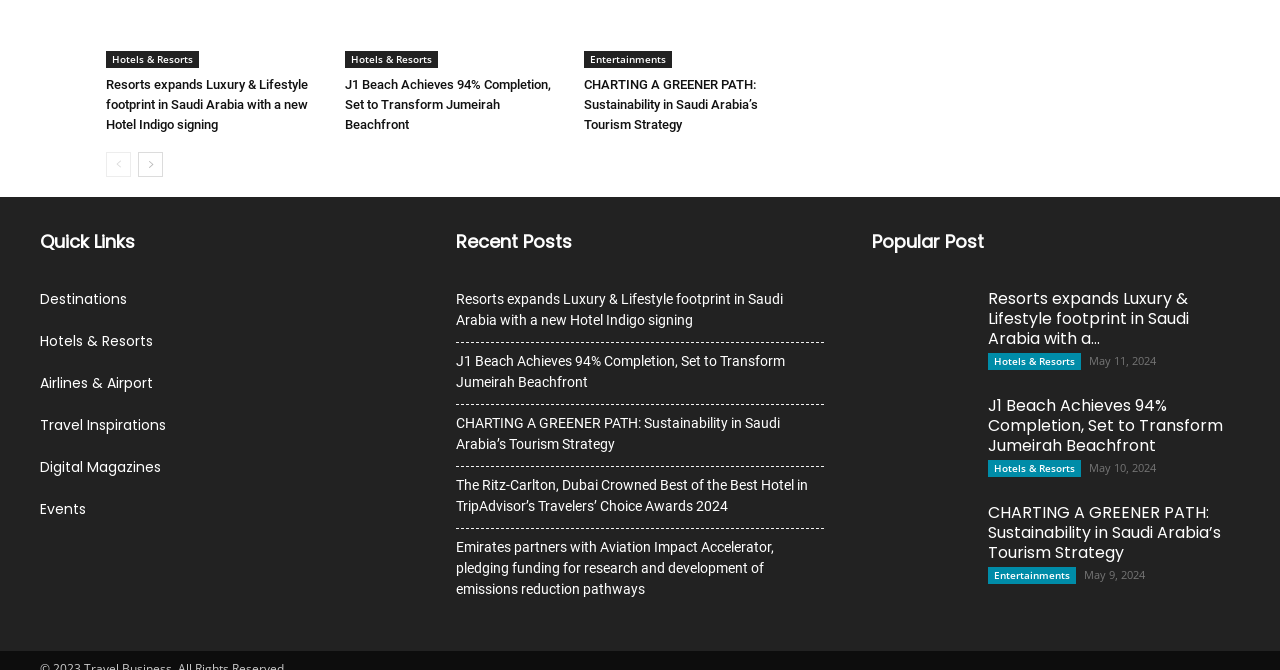Please identify the bounding box coordinates of the element's region that I should click in order to complete the following instruction: "Check the opinion section". The bounding box coordinates consist of four float numbers between 0 and 1, i.e., [left, top, right, bottom].

None